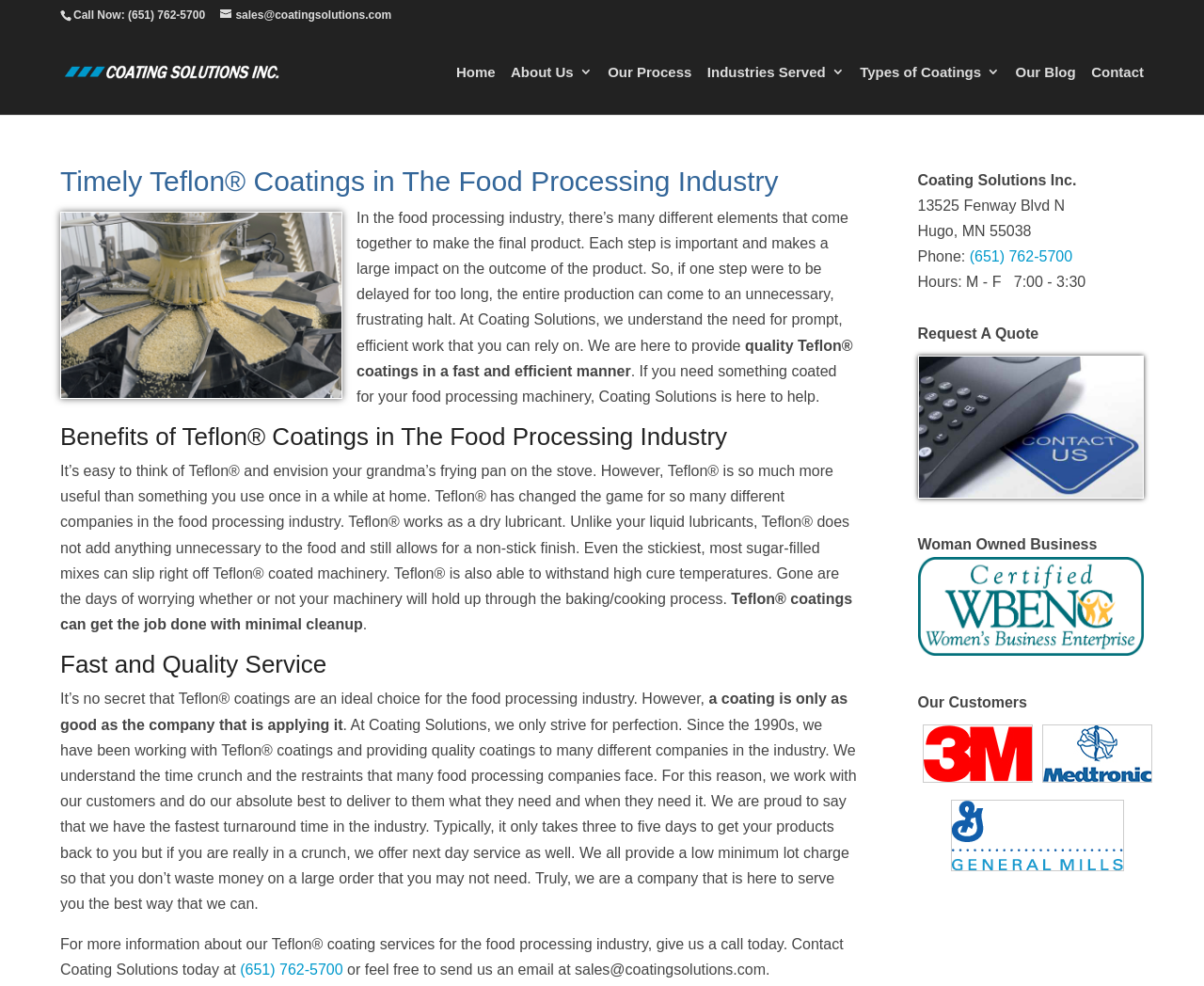Pinpoint the bounding box coordinates of the area that must be clicked to complete this instruction: "Send an email to the company".

[0.183, 0.009, 0.325, 0.022]